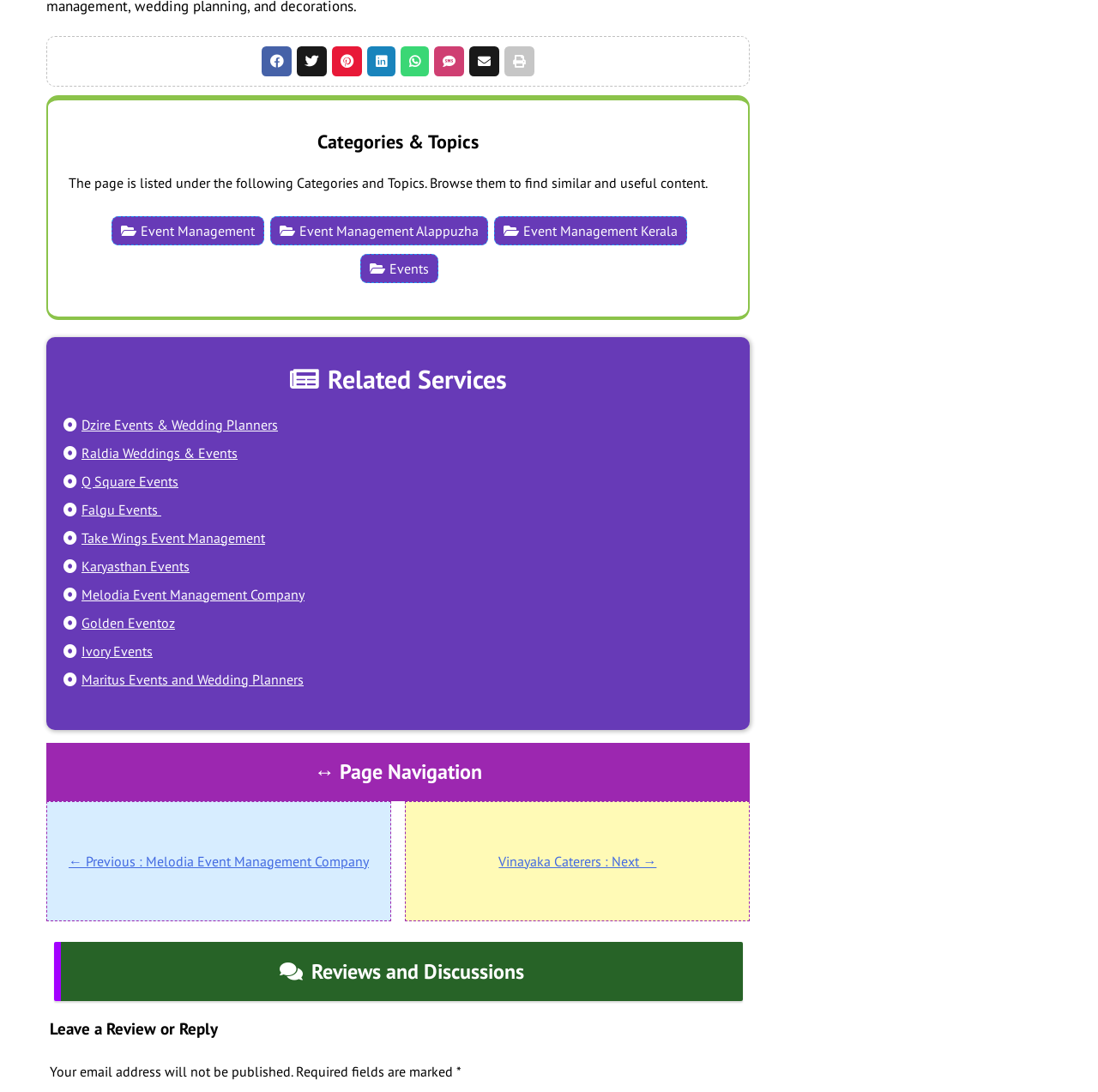What are the categories listed under?
Provide a detailed answer to the question using information from the image.

The categories are listed under the footer section, which has a static text 'Categories & Topics'. The links under this section are 'Event Management', 'Event Management Alappuzha', 'Event Management Kerala', and 'Events'.